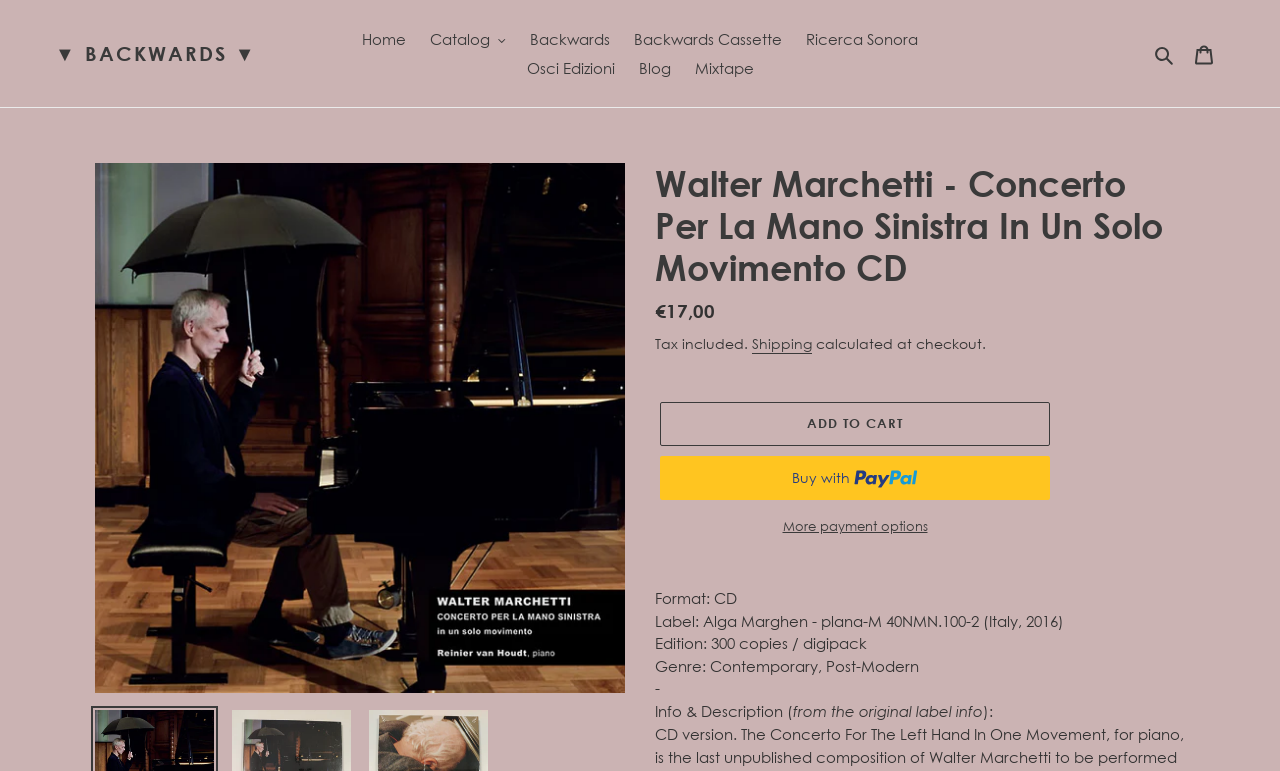Identify and provide the bounding box for the element described by: "Catalog".

[0.328, 0.032, 0.403, 0.069]